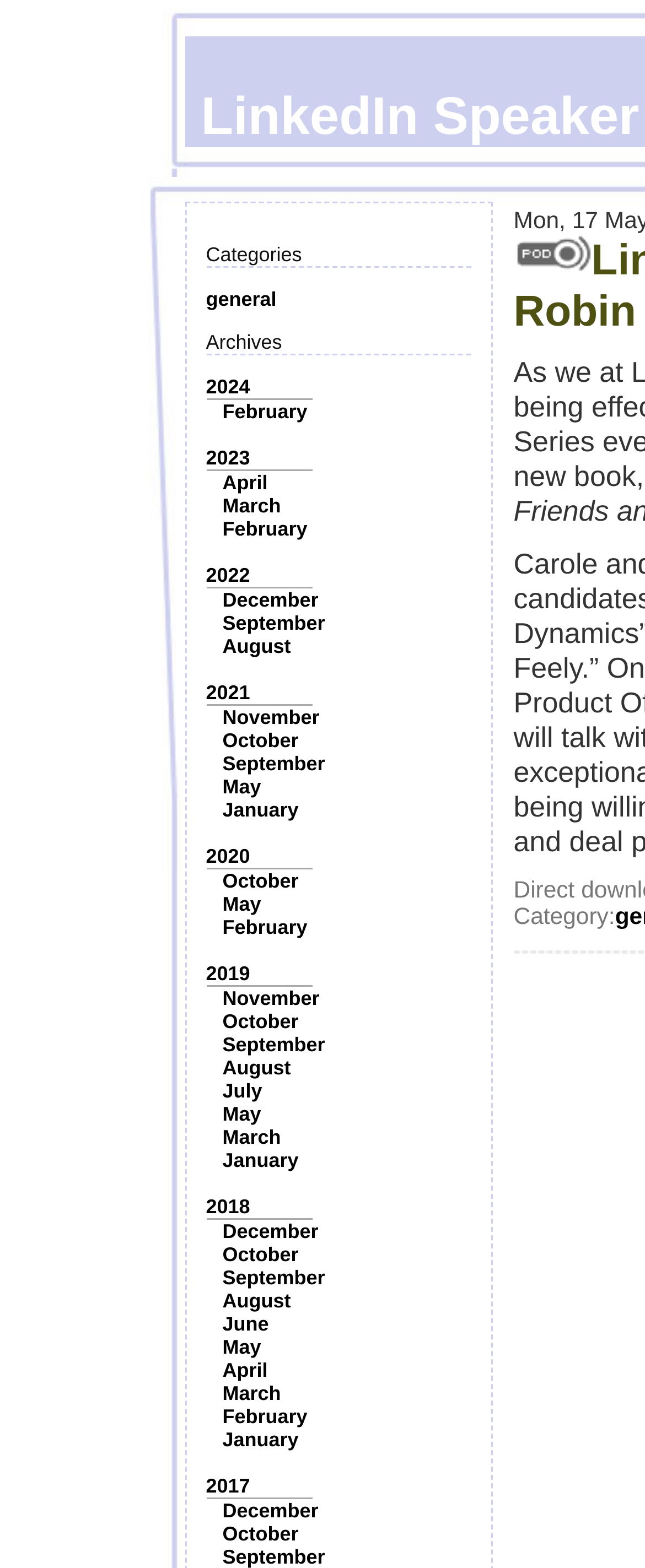Answer the question using only a single word or phrase: 
How many years of archives are listed on the webpage?

7